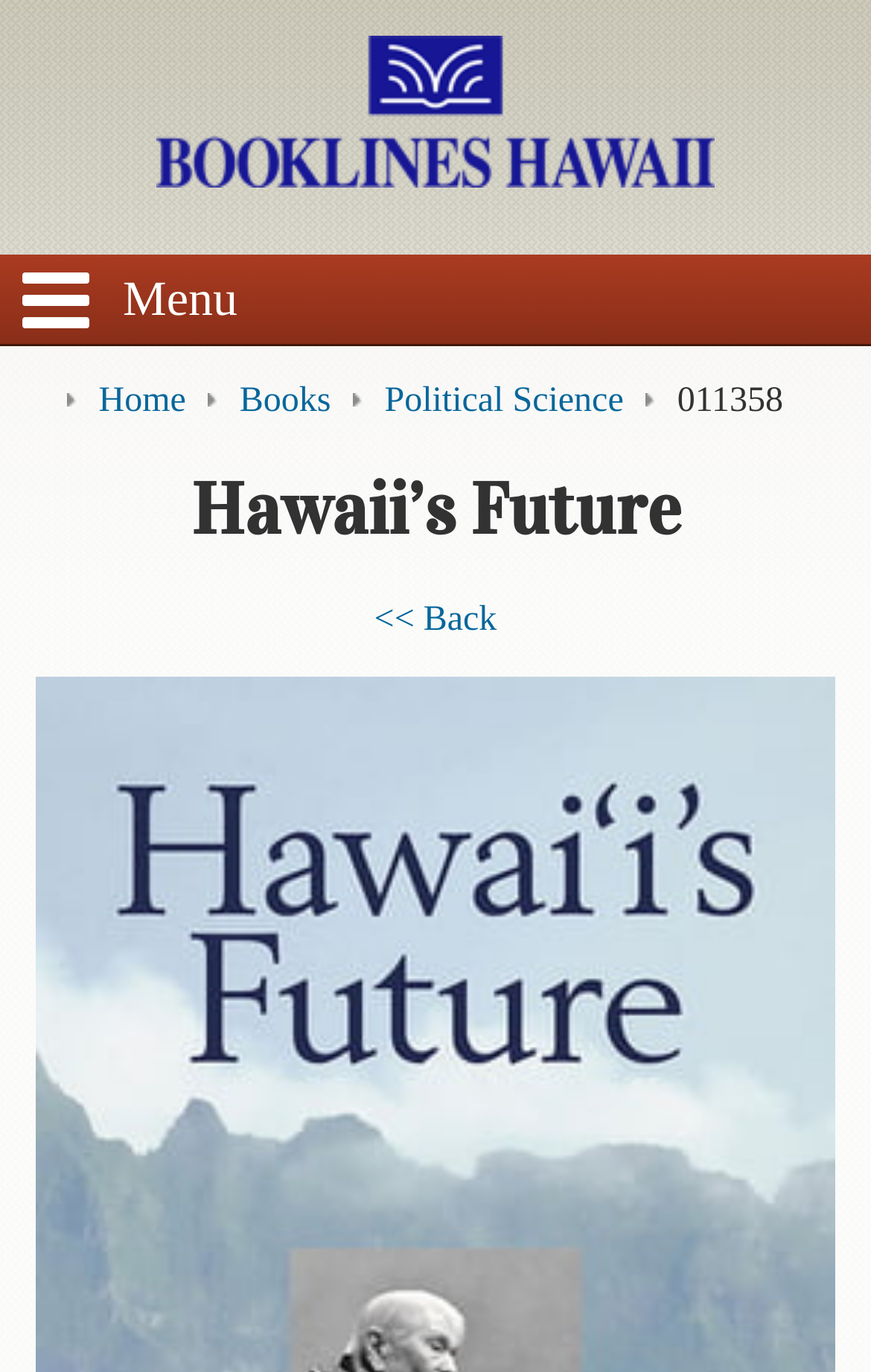Please identify the bounding box coordinates of the element on the webpage that should be clicked to follow this instruction: "Browse Political Science books". The bounding box coordinates should be given as four float numbers between 0 and 1, formatted as [left, top, right, bottom].

[0.441, 0.278, 0.716, 0.307]